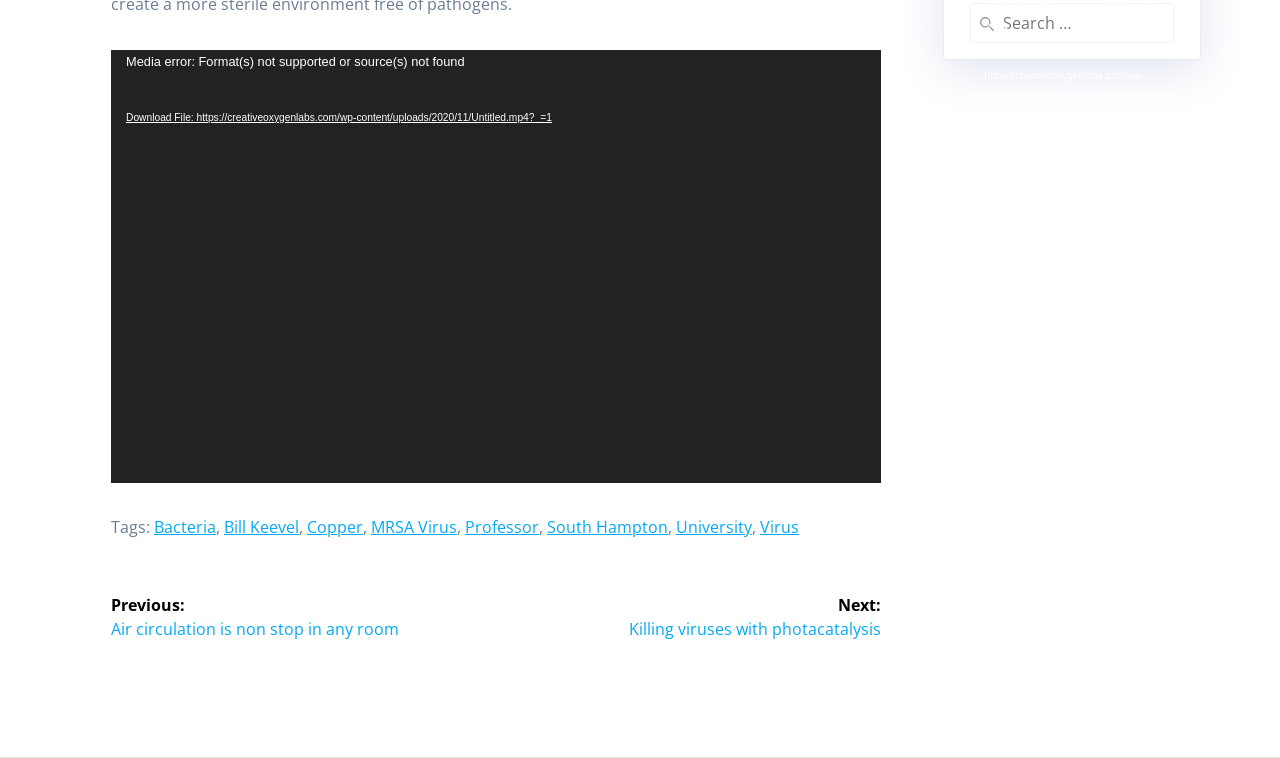Respond with a single word or phrase for the following question: 
What is the initial time displayed on the timer?

00:00